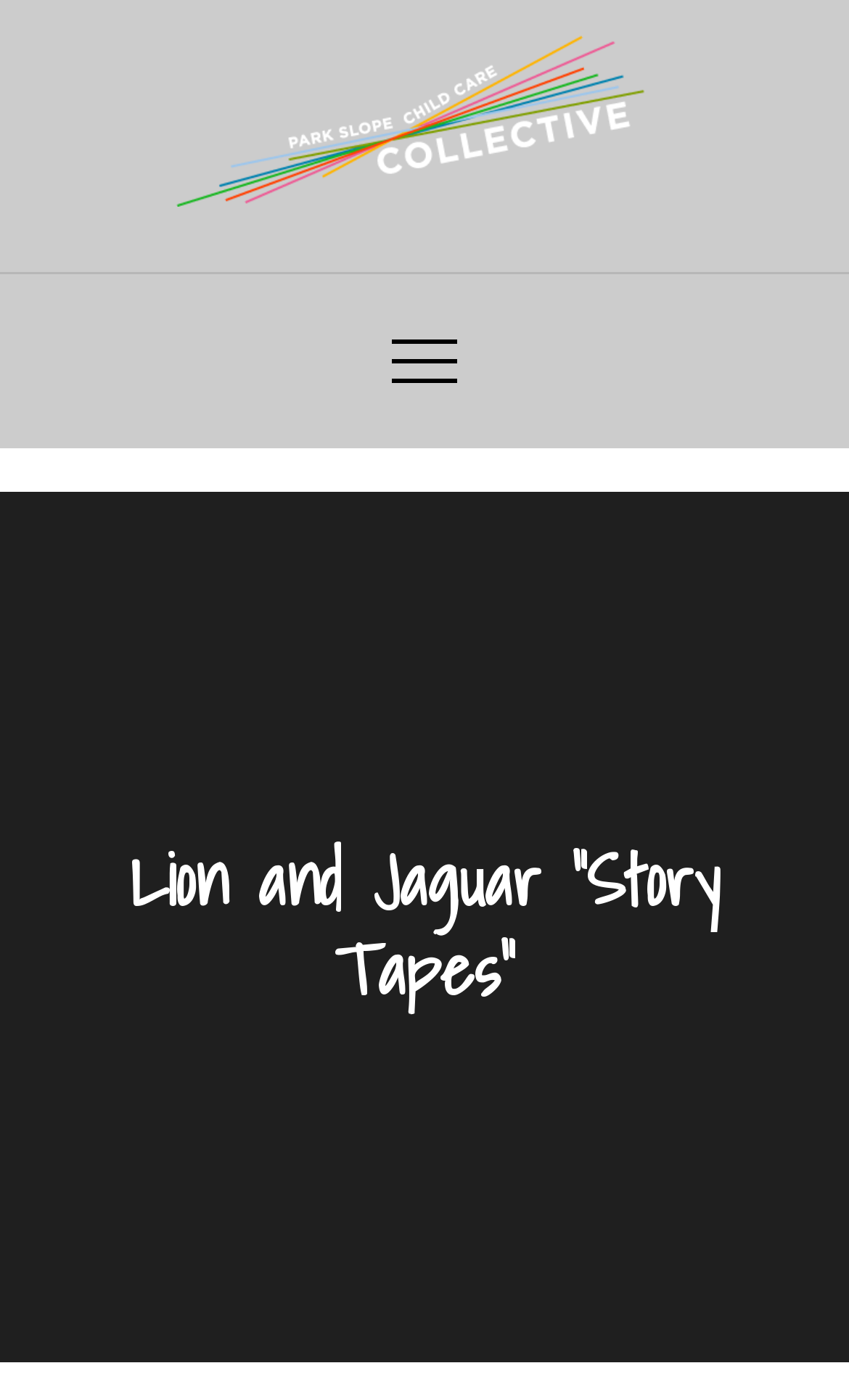What is the title of the story series?
Using the visual information, answer the question in a single word or phrase.

Lion and Jaguar “Story Tapes”